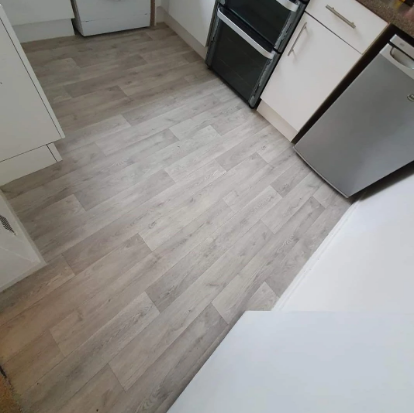Produce a meticulous caption for the image.

The image showcases a stylish kitchen featuring luxury vinyl flooring in a light, contemporary design. The flooring mimics the look of natural wood with its subtle grain patterns and pale shades, enhancing the airy and modern atmosphere of the space. In the kitchen, you can see elements such as a stainless steel refrigerator and a sleek oven, alongside white cabinetry that complements the flooring. This blend of materials creates a cohesive and inviting environment, ideal for both cooking and entertaining. The layout suggests a practical use of space, making it functional for everyday activities while maintaining a polished aesthetic. This setup may reflect the expert installation services offered by Dennis & Son Flooring in Colchester, Essex, specializing in vinyl flooring solutions for both residential and commercial premises.